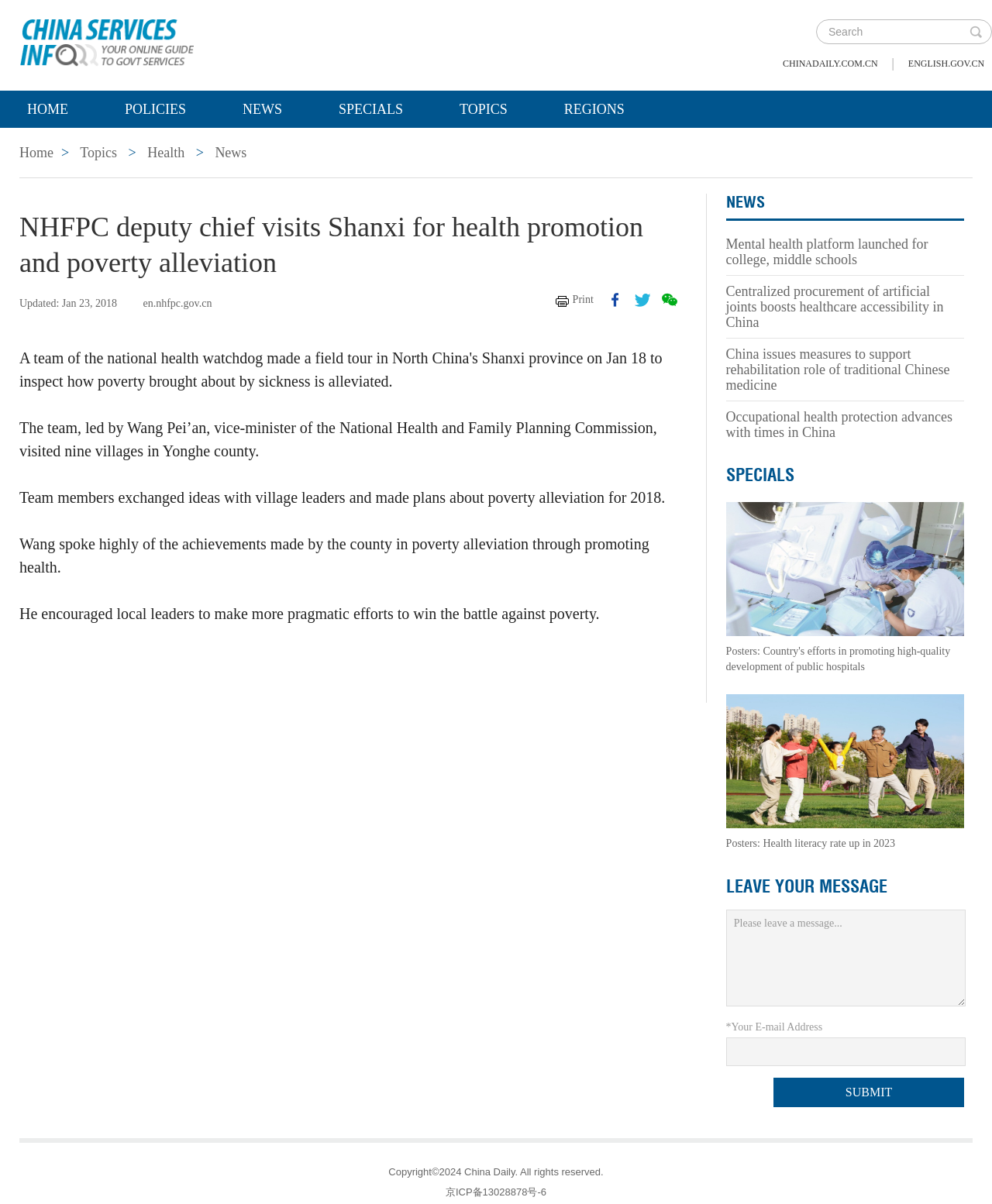Please determine the bounding box coordinates for the element that should be clicked to follow these instructions: "Submit the message".

[0.78, 0.895, 0.972, 0.92]